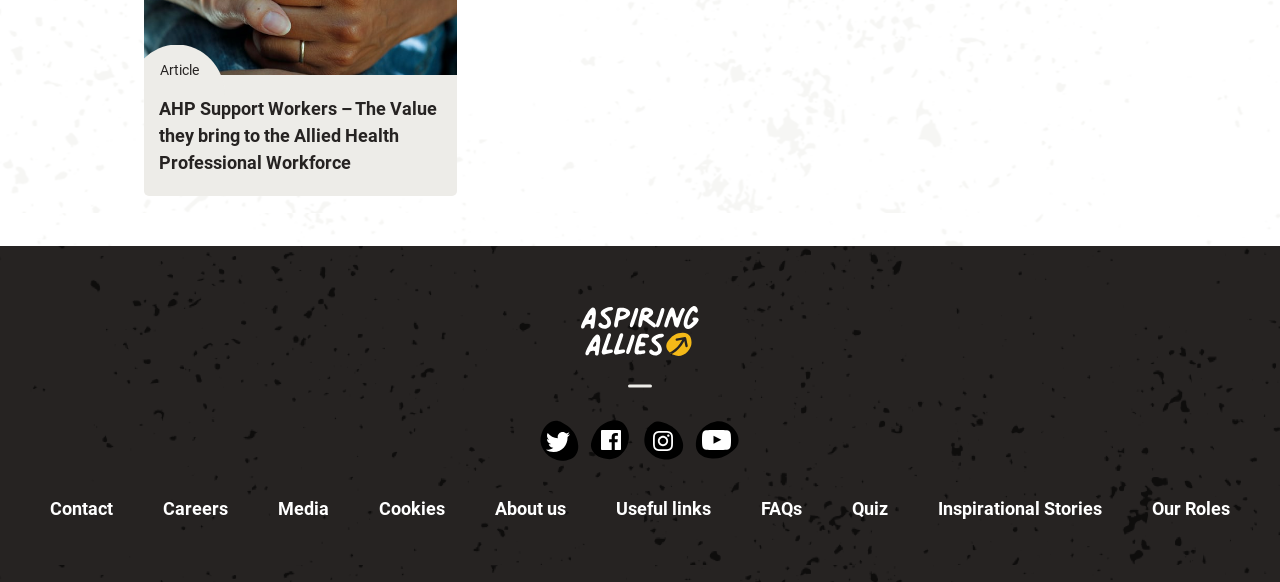Find the bounding box coordinates of the element to click in order to complete this instruction: "Read Inspirational Stories". The bounding box coordinates must be four float numbers between 0 and 1, denoted as [left, top, right, bottom].

[0.733, 0.85, 0.861, 0.896]